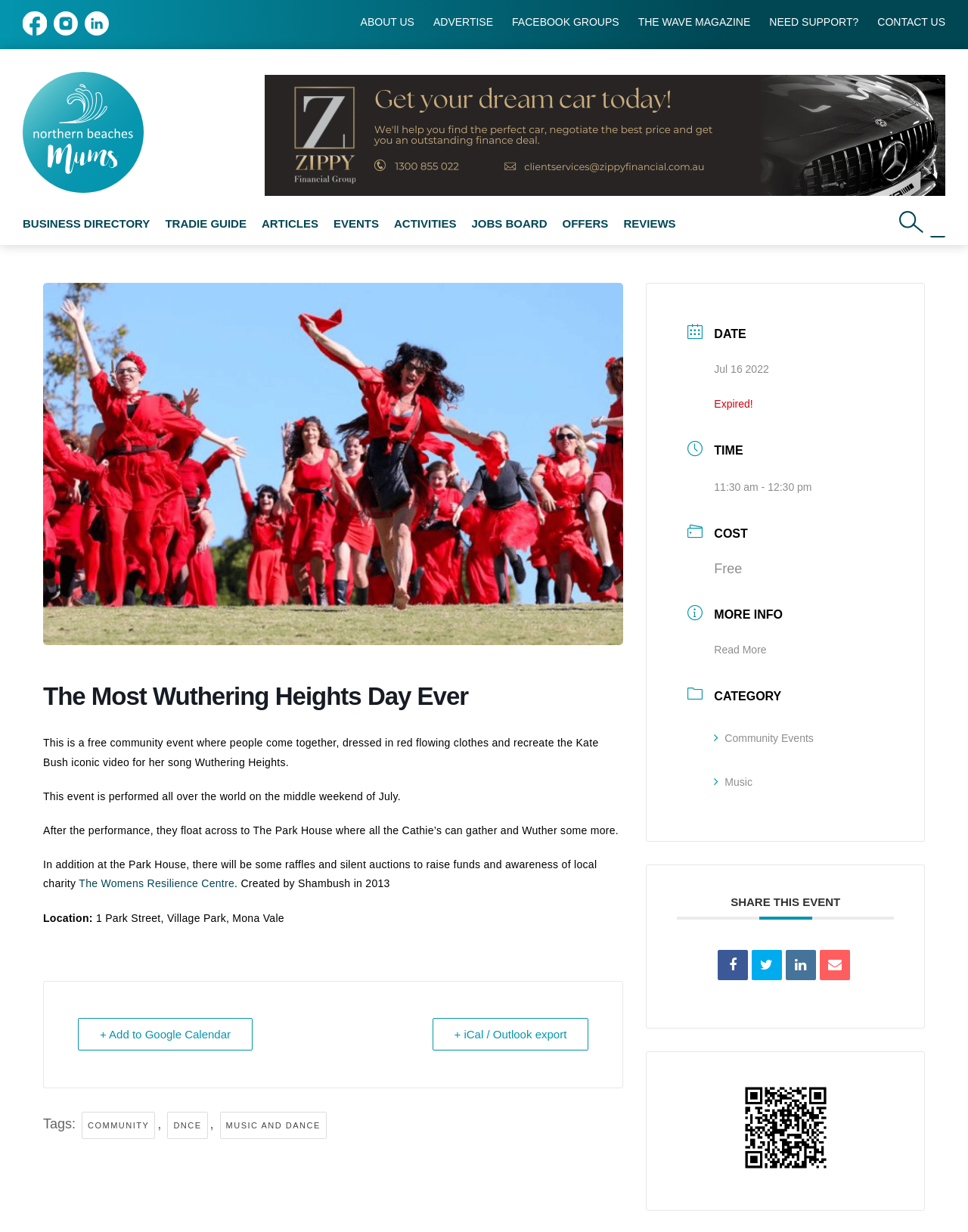Determine the bounding box coordinates of the region to click in order to accomplish the following instruction: "Search for something". Provide the coordinates as four float numbers between 0 and 1, specifically [left, top, right, bottom].

[0.961, 0.168, 0.977, 0.193]